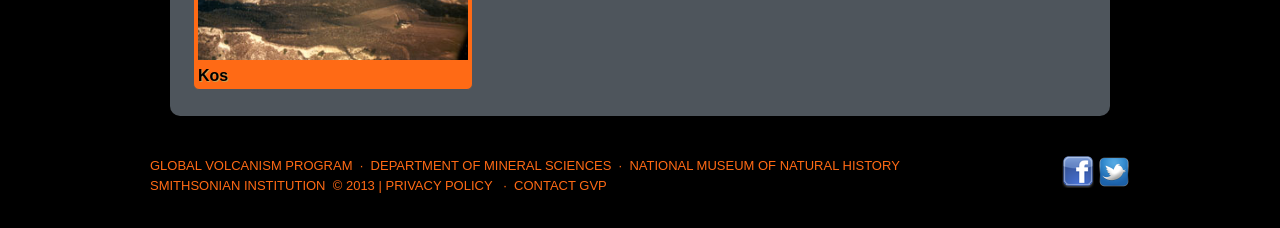Extract the bounding box coordinates for the described element: "title="Twitter"". The coordinates should be represented as four float numbers between 0 and 1: [left, top, right, bottom].

[0.858, 0.691, 0.883, 0.757]